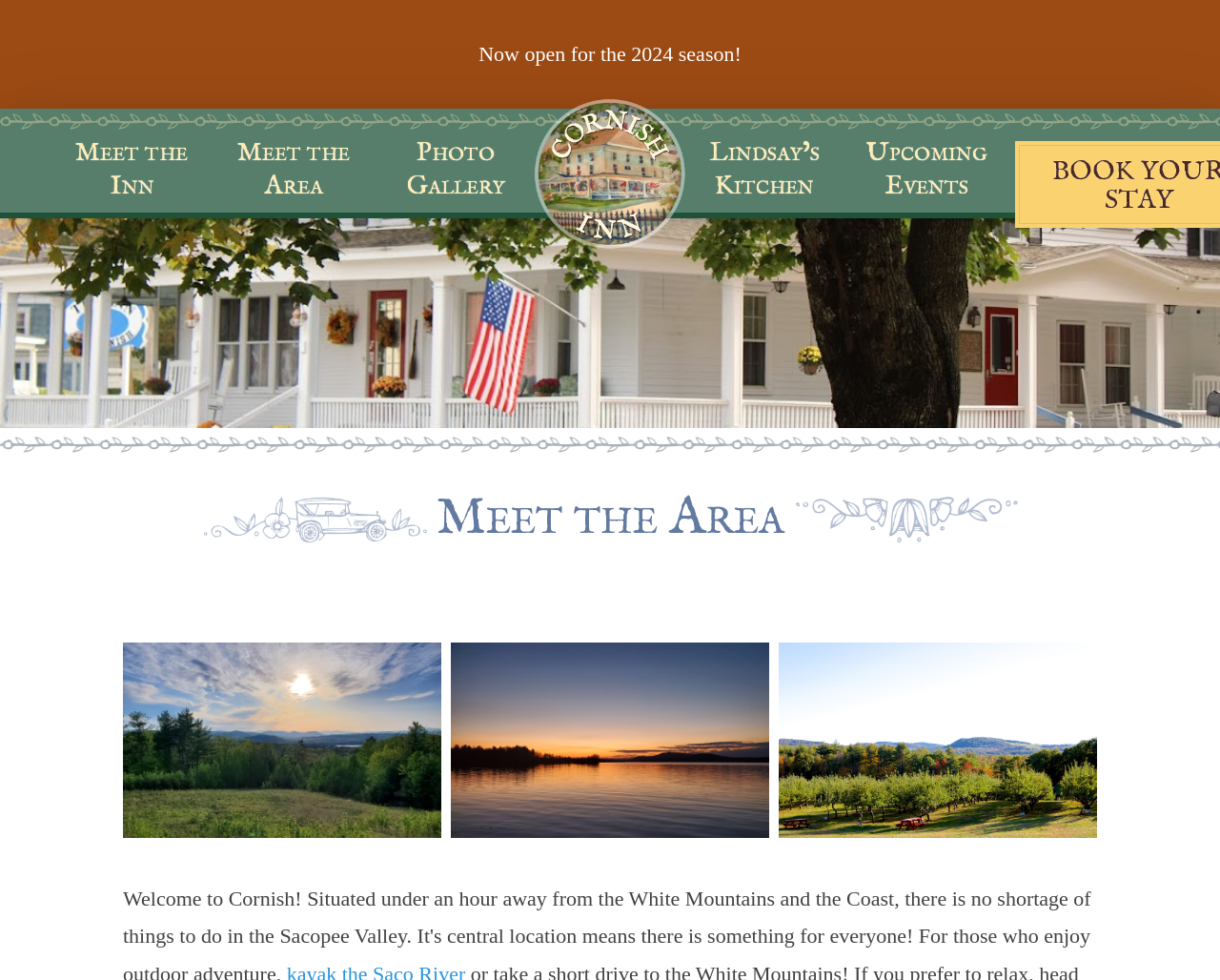Determine the bounding box of the UI element mentioned here: "alt="The Cornish Inn"". The coordinates must be in the format [left, top, right, bottom] with values ranging from 0 to 1.

[0.438, 0.1, 0.562, 0.261]